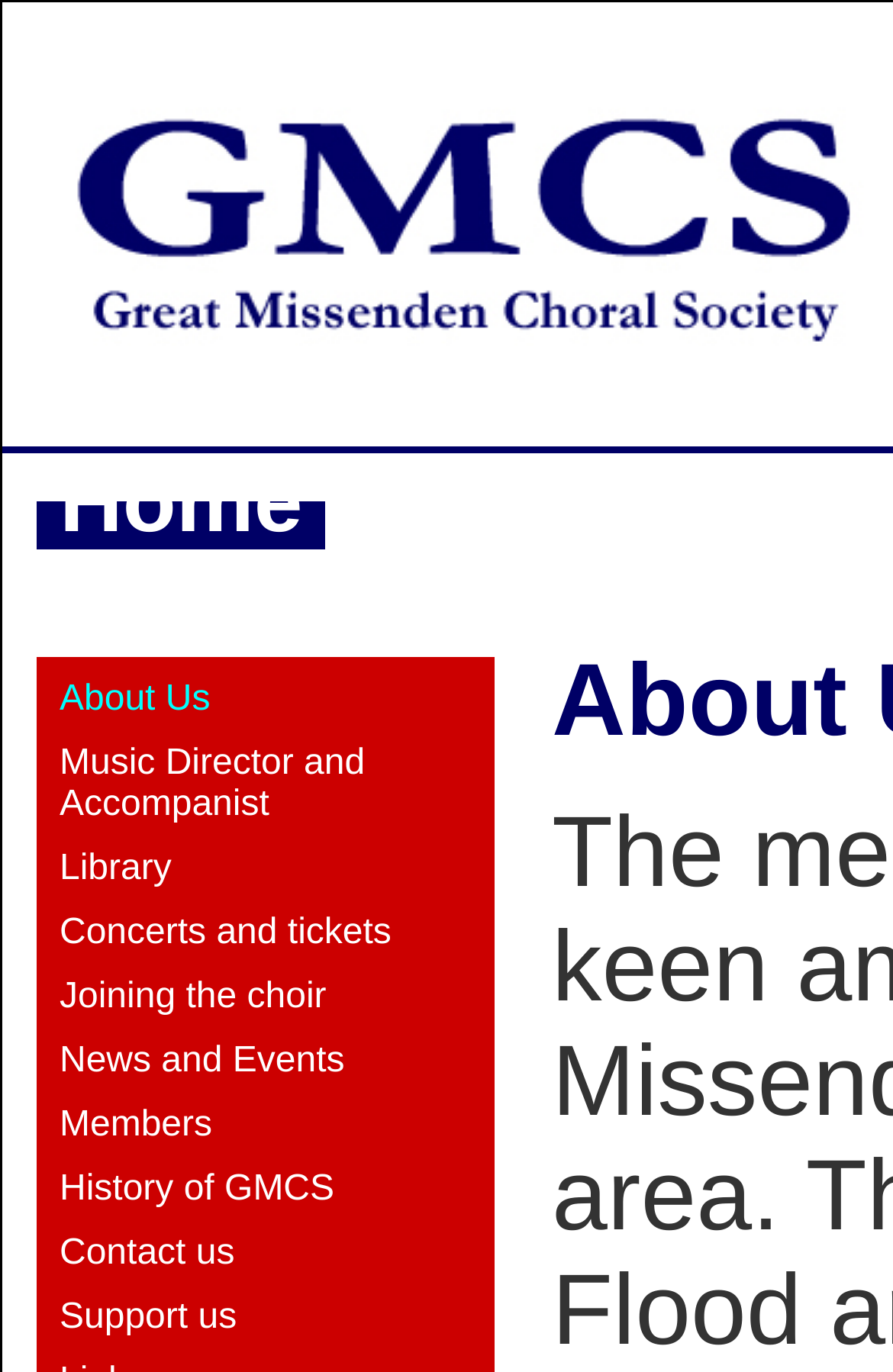What is the second link in the navigation menu?
Based on the screenshot, provide your answer in one word or phrase.

About Us